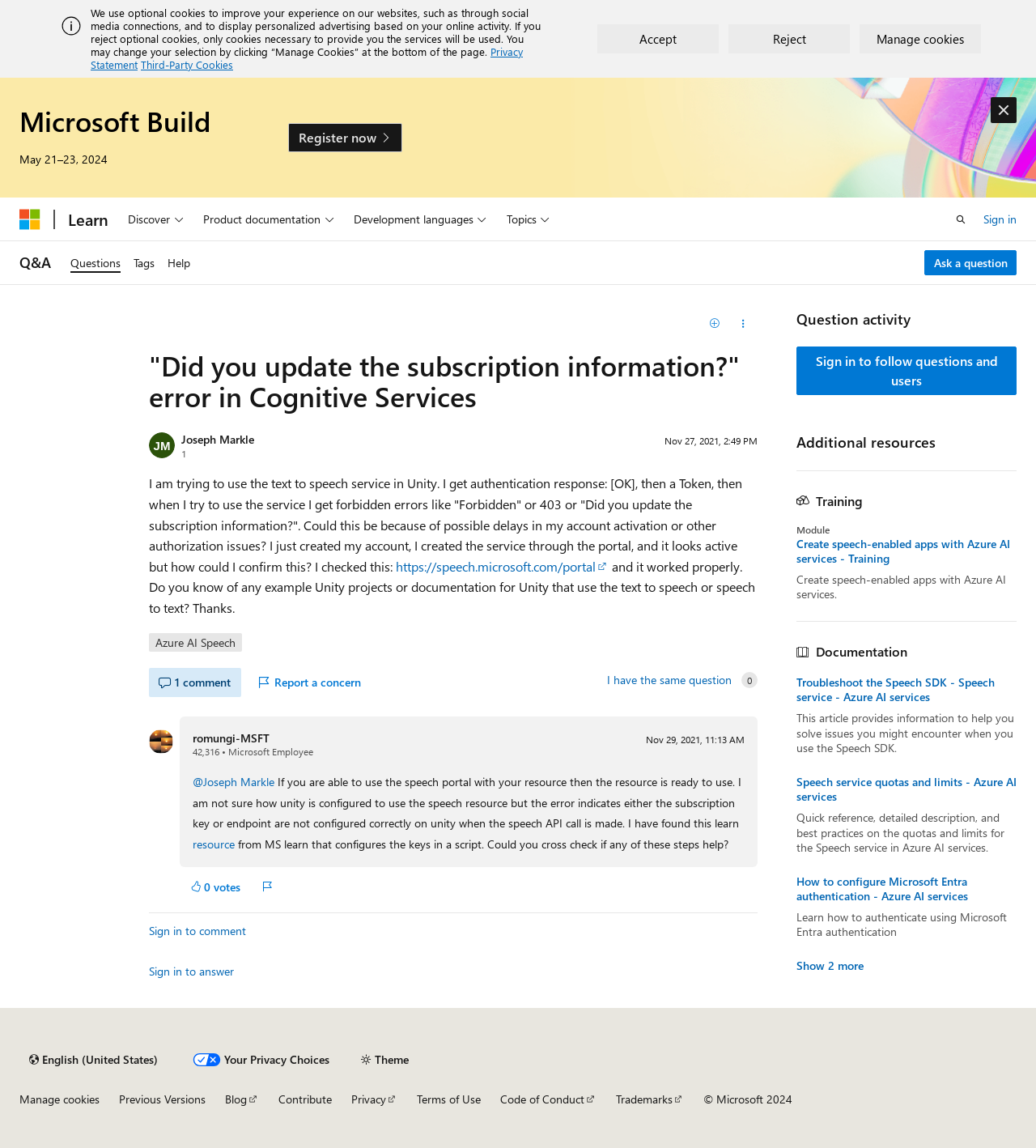Please find the bounding box coordinates of the element that you should click to achieve the following instruction: "Dismiss alert". The coordinates should be presented as four float numbers between 0 and 1: [left, top, right, bottom].

[0.956, 0.085, 0.981, 0.107]